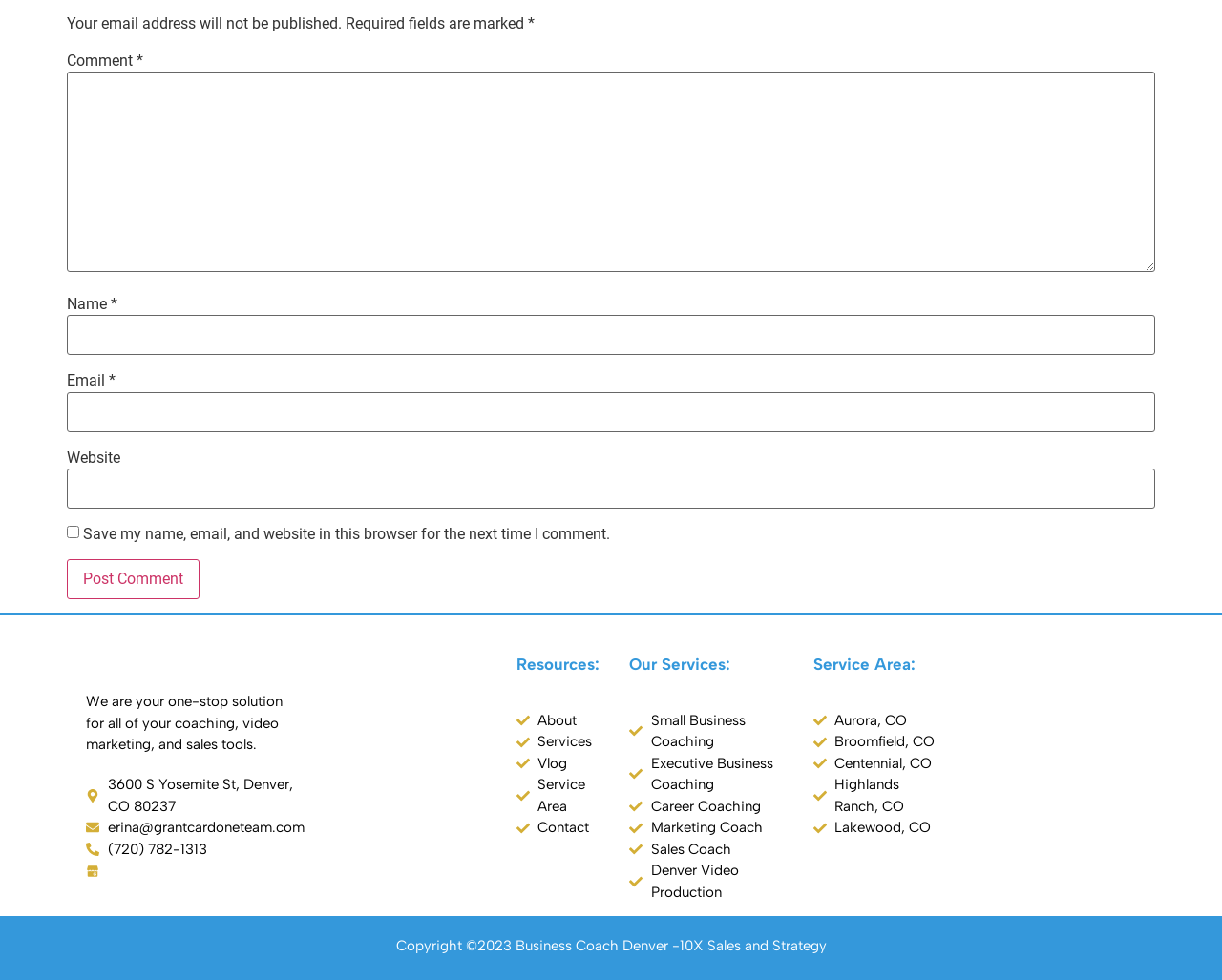Can you specify the bounding box coordinates for the region that should be clicked to fulfill this instruction: "Input your email".

[0.055, 0.4, 0.945, 0.441]